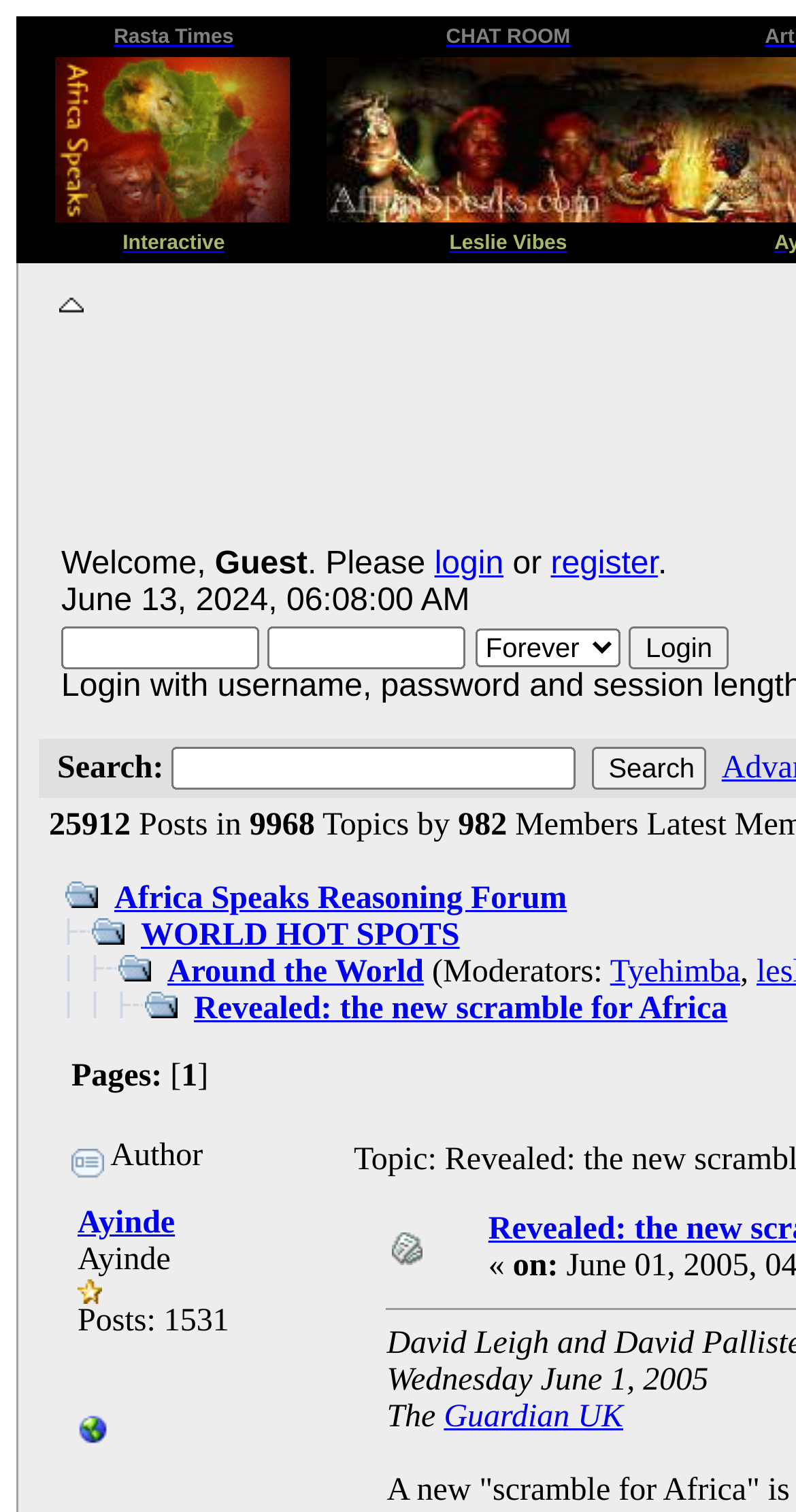Specify the bounding box coordinates for the region that must be clicked to perform the given instruction: "Click on the 'Rasta Times' link".

[0.143, 0.01, 0.294, 0.033]